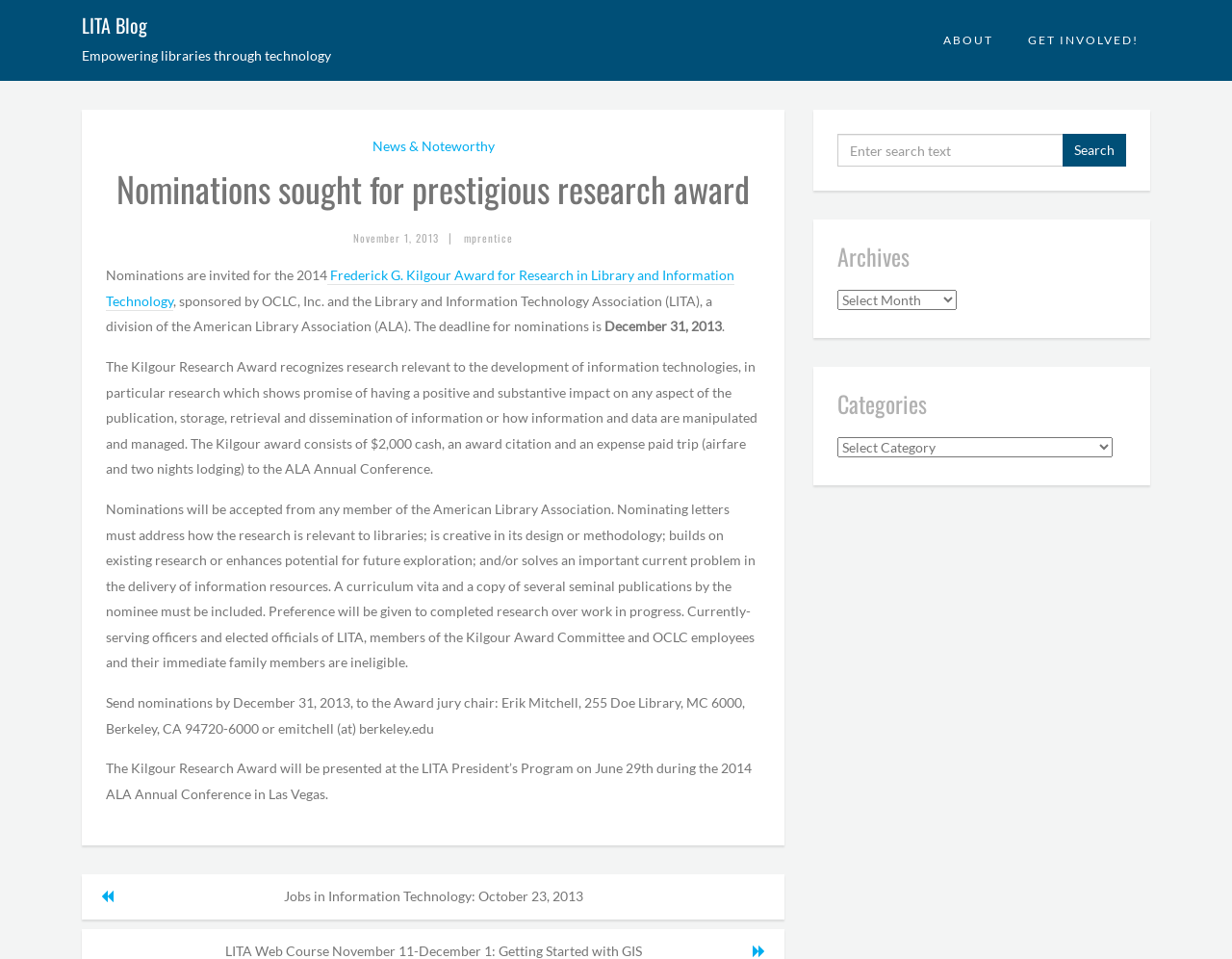Where will the Kilgour Research Award be presented?
From the details in the image, answer the question comprehensively.

The Kilgour Research Award will be presented at the LITA President’s Program on June 29th during the 2014 ALA Annual Conference in Las Vegas, as mentioned in the text.